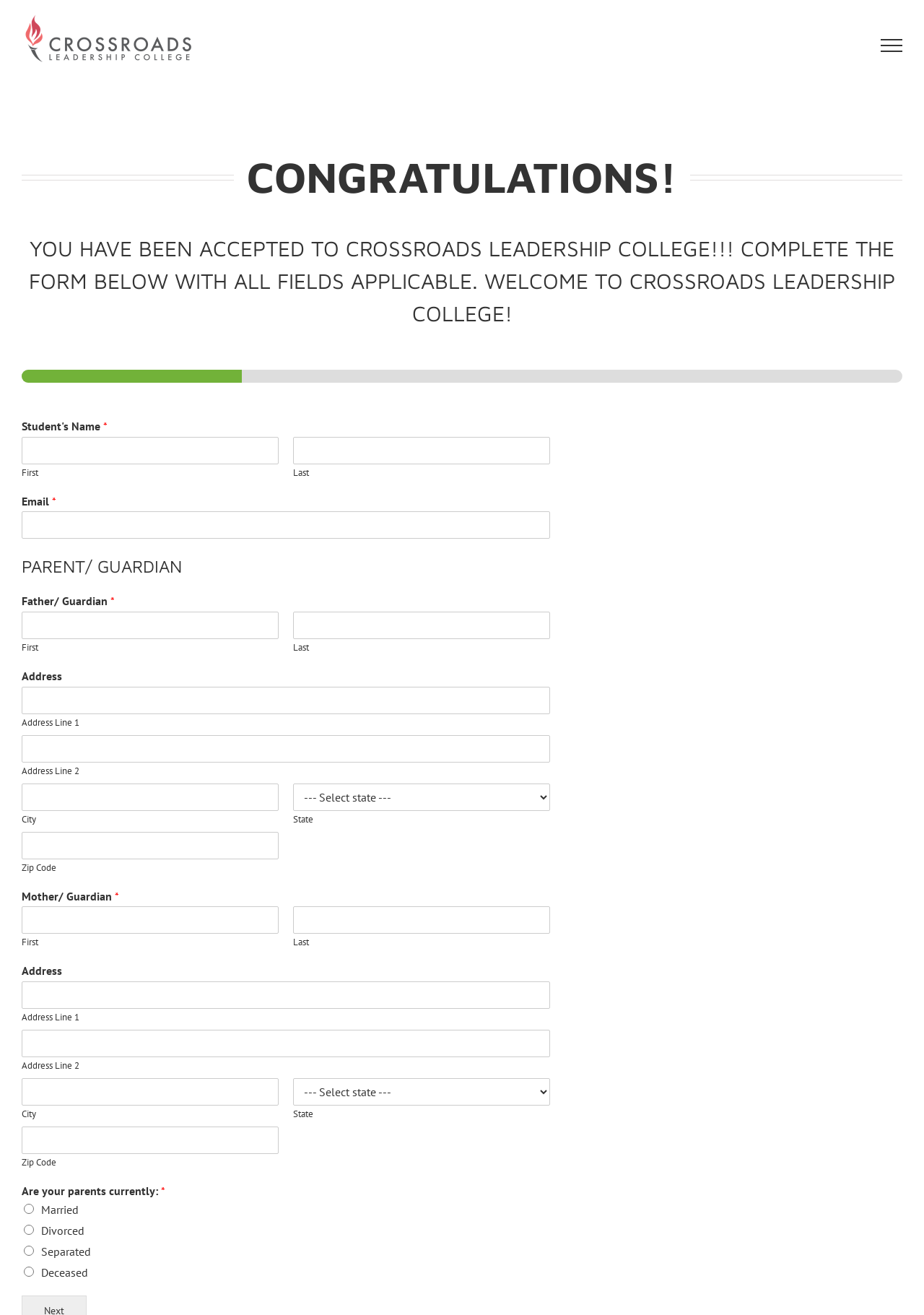Illustrate the webpage with a detailed description.

This webpage is a congratulatory page for students accepted to Crossroads Leadership College. At the top left, there is a logo of the college. Below the logo, there is a heading that reads "CONGRATULATIONS!" in a large font, followed by a longer heading that welcomes the student to the college and instructs them to complete the form below.

The form is divided into several sections. The first section is for the student's information, which includes fields for their name, email, and address. There are two columns of text boxes, with the labels "Student's Name *" and "Email *" on the left, and "Last" and "Email *" on the right.

The next section is for the parent/guardian's information, which includes fields for their name, address, and other details. This section is headed by a heading that reads "PARENT/ GUARDIAN". There are two sub-sections, one for the father/guardian and one for the mother/guardian, each with similar fields for name, address, and other details.

Below the parent/guardian section, there is a question that asks about the parents' current marital status, with four radio buttons for "Married", "Divorced", "Separated", and "Deceased".

At the bottom right of the page, there is a link that allows the user to go back to the top of the page.